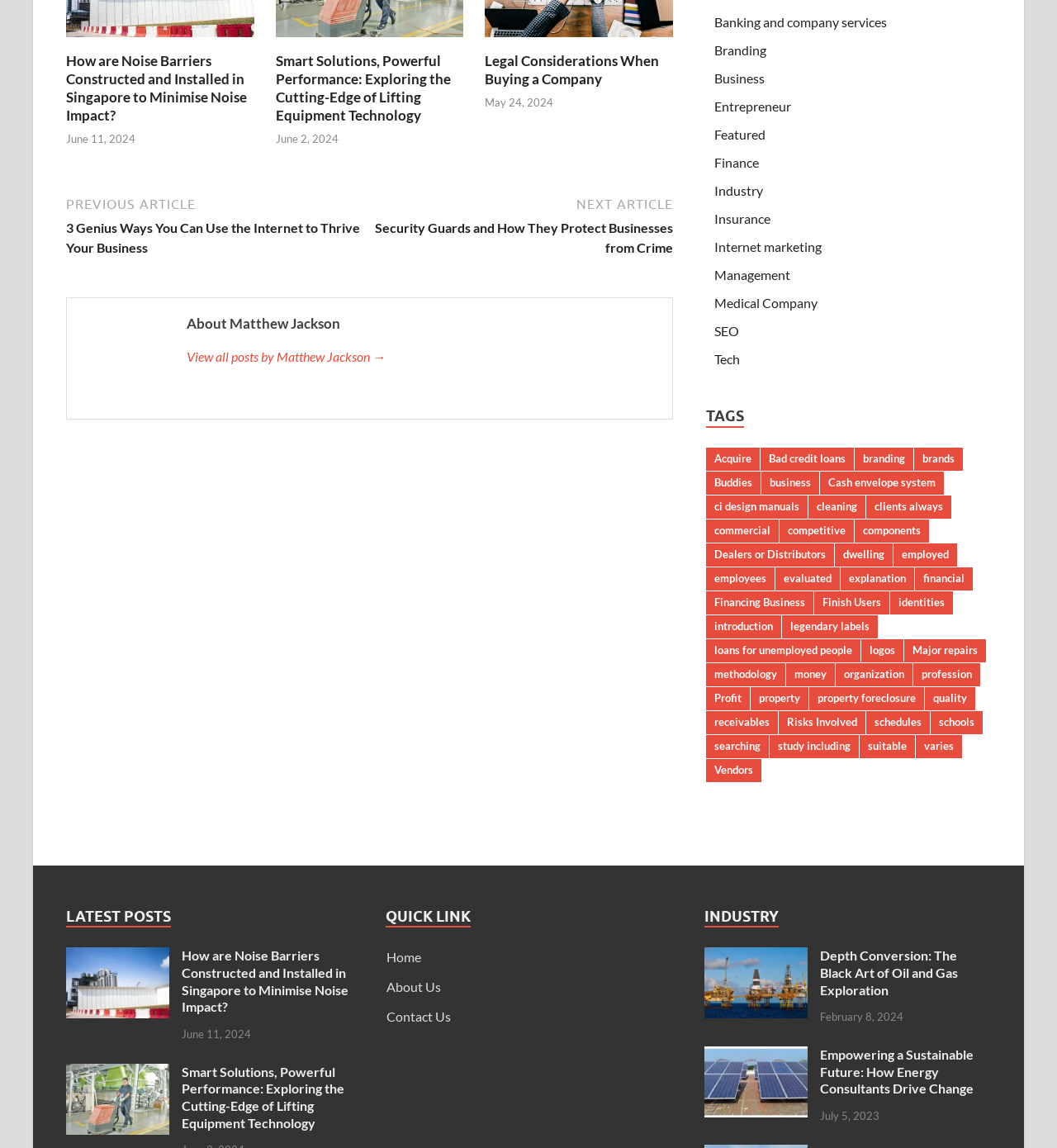What categories are available on this webpage?
Answer with a single word or phrase by referring to the visual content.

Multiple categories